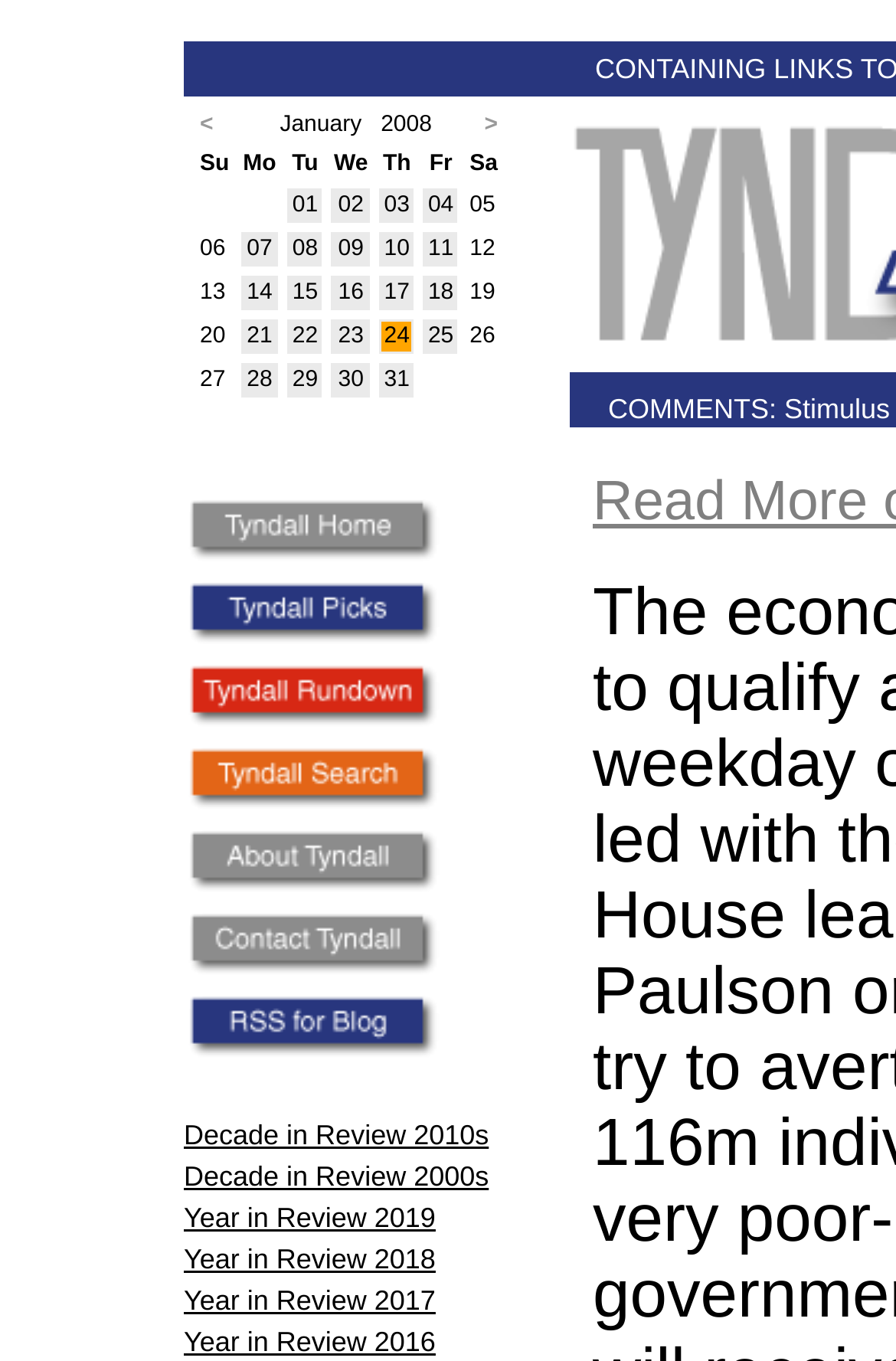What is the first day of the month?
Based on the image, answer the question with as much detail as possible.

I looked at the first grid cell in the table and found that it contains the text '01', which indicates that the first day of the month is January 1st.